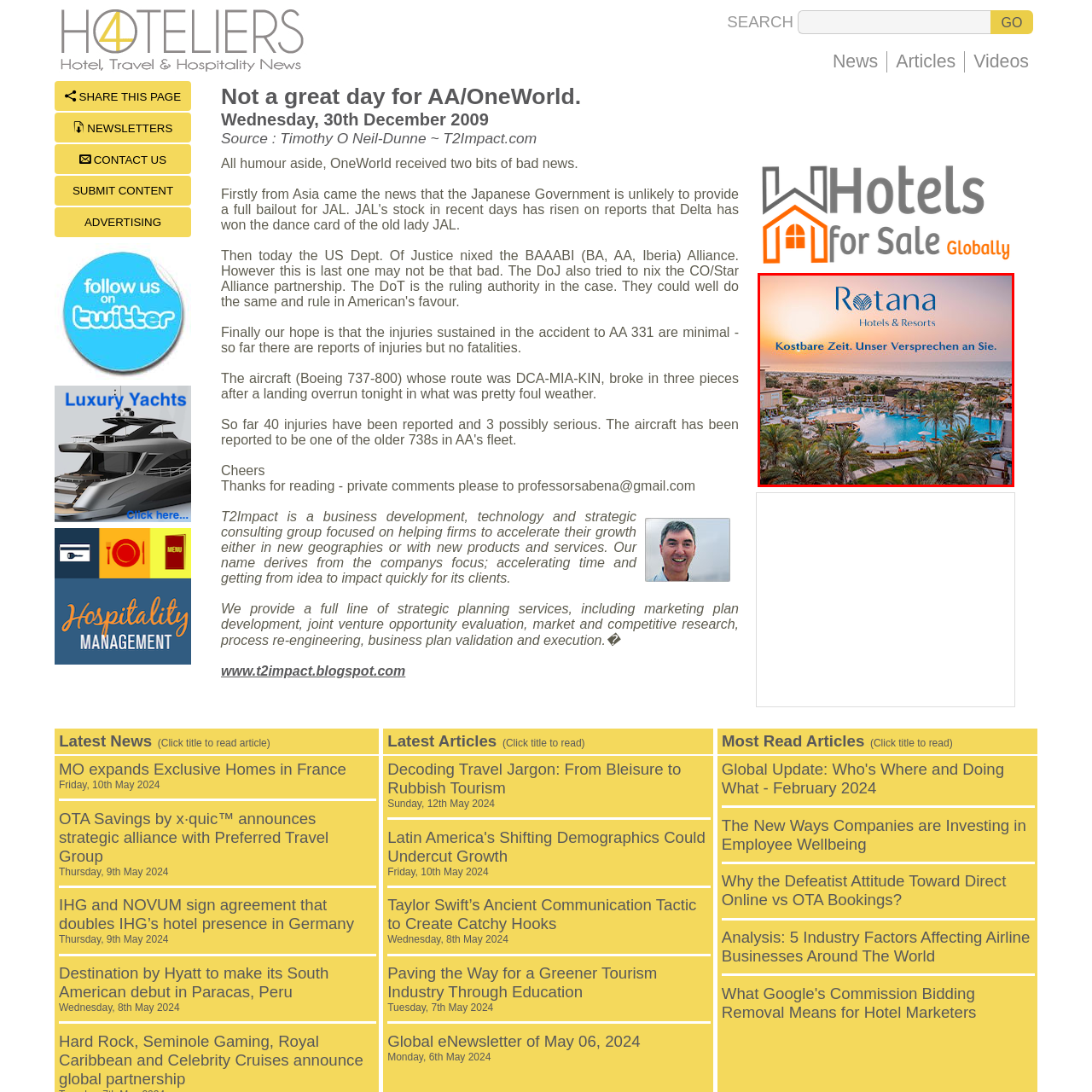Take a close look at the image outlined in red and answer the ensuing question with a single word or phrase:
What is the scene set against in the image?

A picturesque sunset